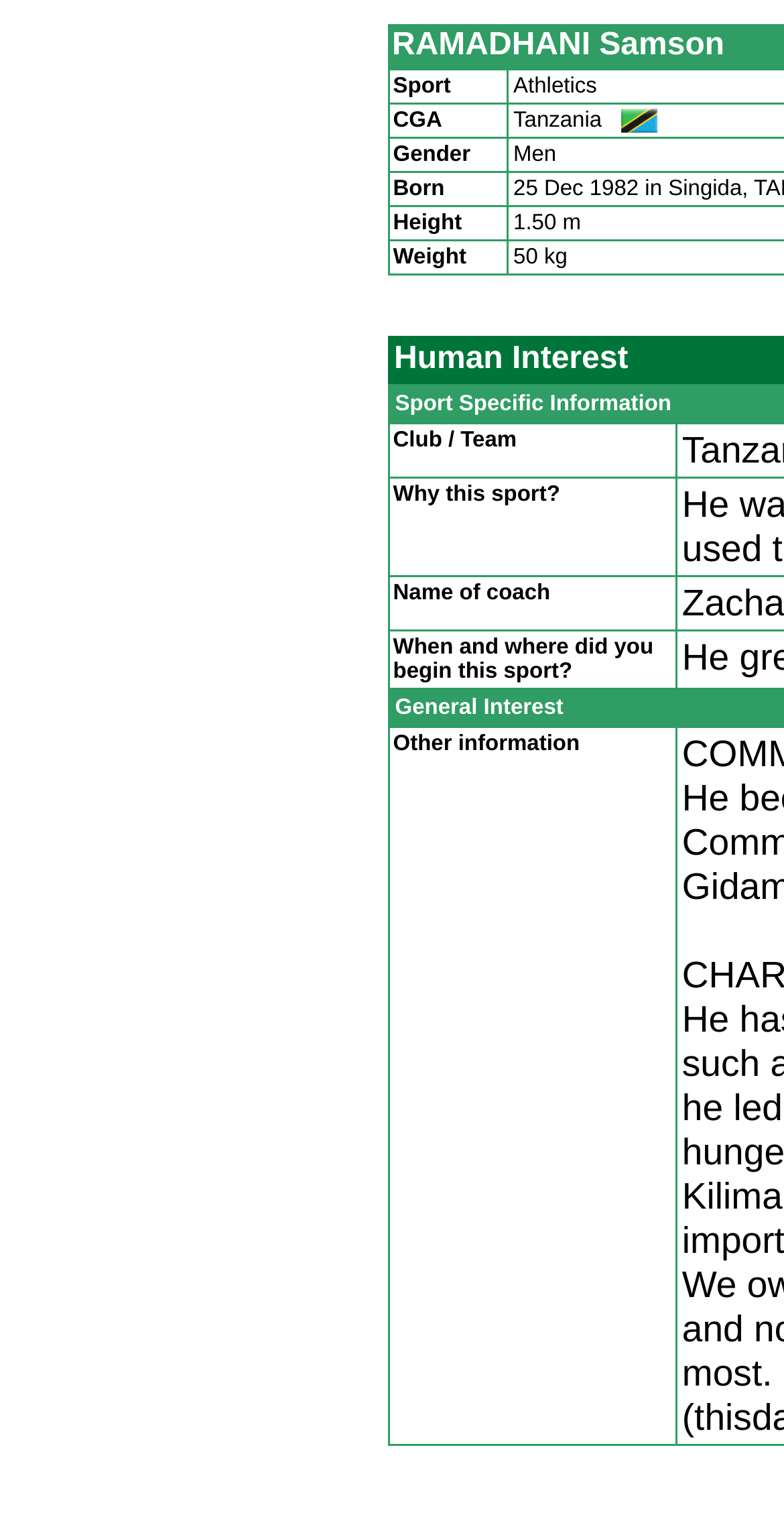Elaborate on the different components and information displayed on the webpage.

This webpage appears to be a profile page for an athlete. At the top, there is a small image, likely a logo or icon, followed by a larger image, possibly a profile picture of the athlete. 

Below the images, there is a table with several columns, each labeled with a category related to the athlete's profile, such as "Sport", "CGA", "Gender", "Born", "Height", and "Weight". Each of these categories has a corresponding value or information.

To the right of the table, there is another image, which might be a logo or a badge. 

Further down, there are several grid cells containing more information about the athlete, including their "Club / Team", "Why this sport?", "Name of coach", "When and where did you begin this sport?", and "Other information". These grid cells are arranged in a vertical column, with each cell containing a label and possibly some text or values.